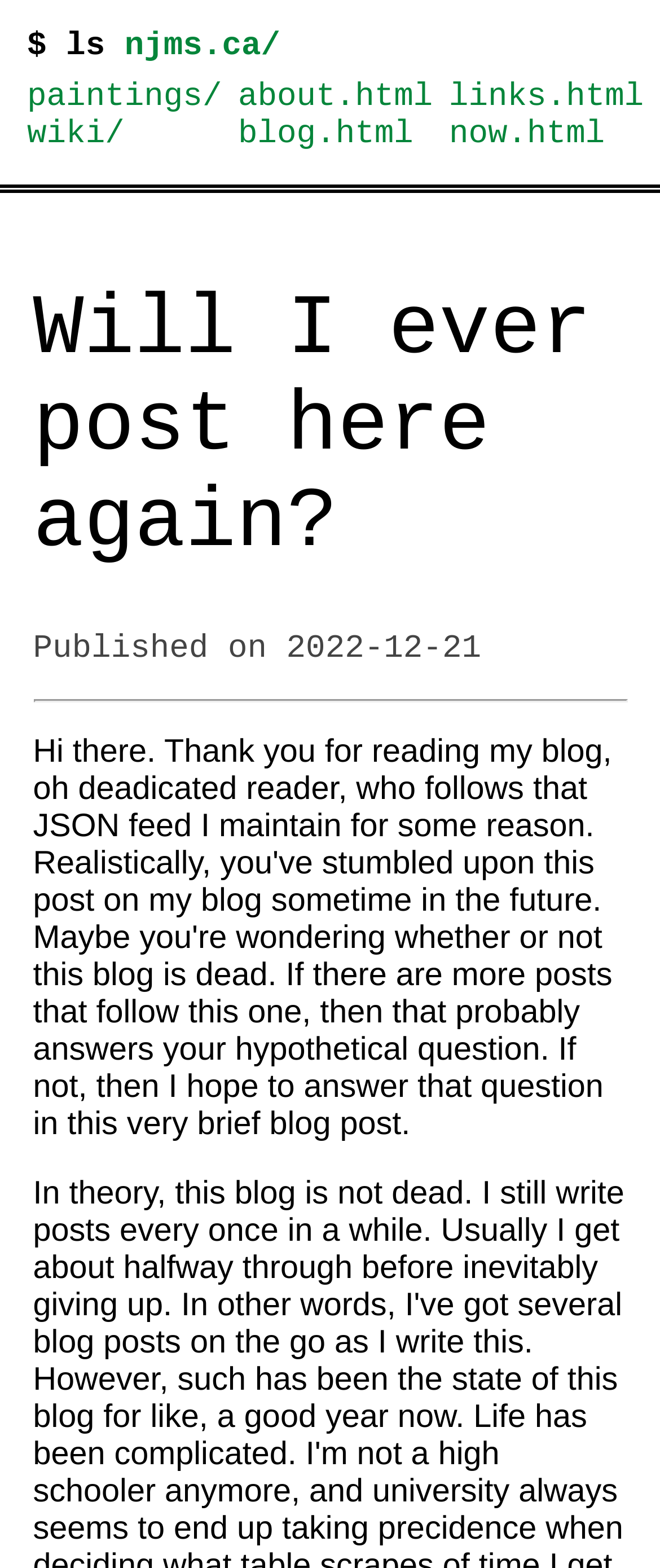How many sections are there in the webpage?
From the image, respond using a single word or phrase.

2